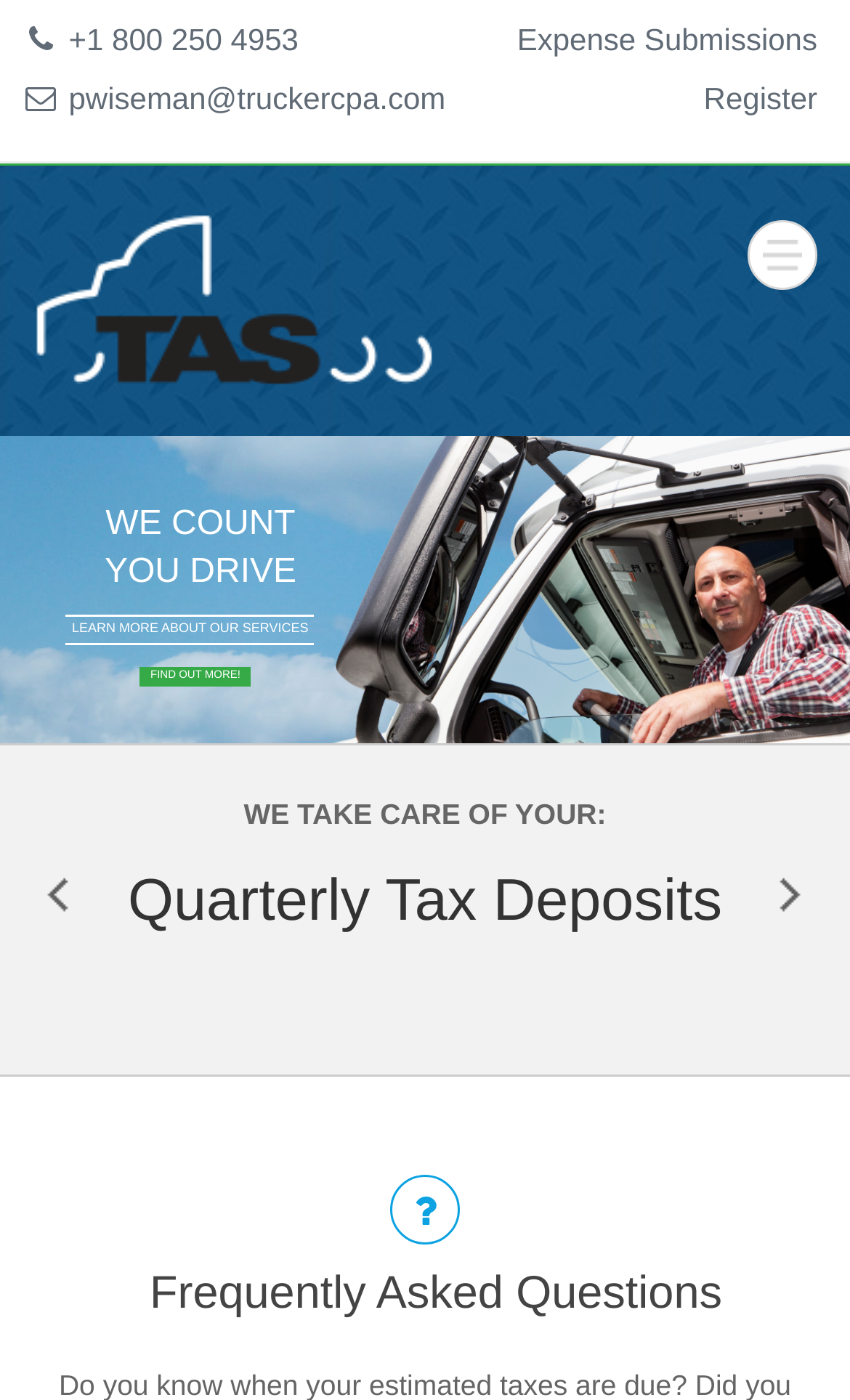Give a detailed account of the webpage, highlighting key information.

The webpage is about Trucker Accounting Service, with a prominent display of contact information at the top, including a phone number (+1 800 250 4953) and an email address (pwiseman@truckercpa.com). 

To the right of the contact information, there are two links: "Expense Submissions" and "Register". Below the contact information, there is a link to "Trucker CPA" with an accompanying image of the same name. 

On the left side of the page, there is a series of short phrases, including "WE COUNT", "YOU DRIVE", and "LEARN MORE ABOUT OUR SERVICES". Below these phrases, there is a link to "FIND OUT MORE!". 

Further down the page, there is a heading that reads "WE TAKE CARE OF YOUR:", followed by a subheading "Income Tax Returns". There are also navigation links "Previous" and "Next" on either side of the page. At the very bottom, there is an emphasized text, although its content is not specified.